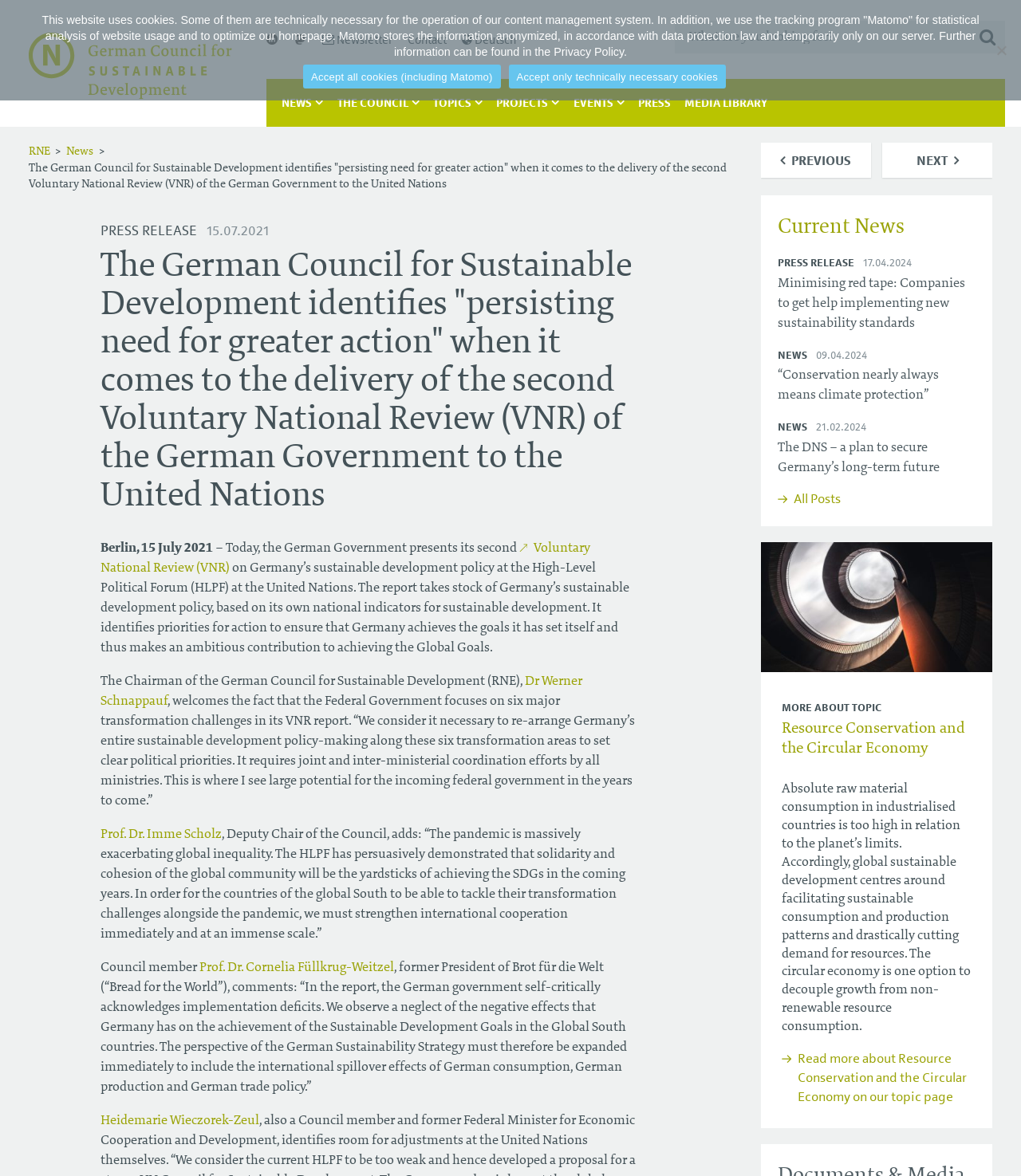Who is the Chairman of the German Council for Sustainable Development?
Based on the screenshot, provide a one-word or short-phrase response.

Dr Werner Schnappauf